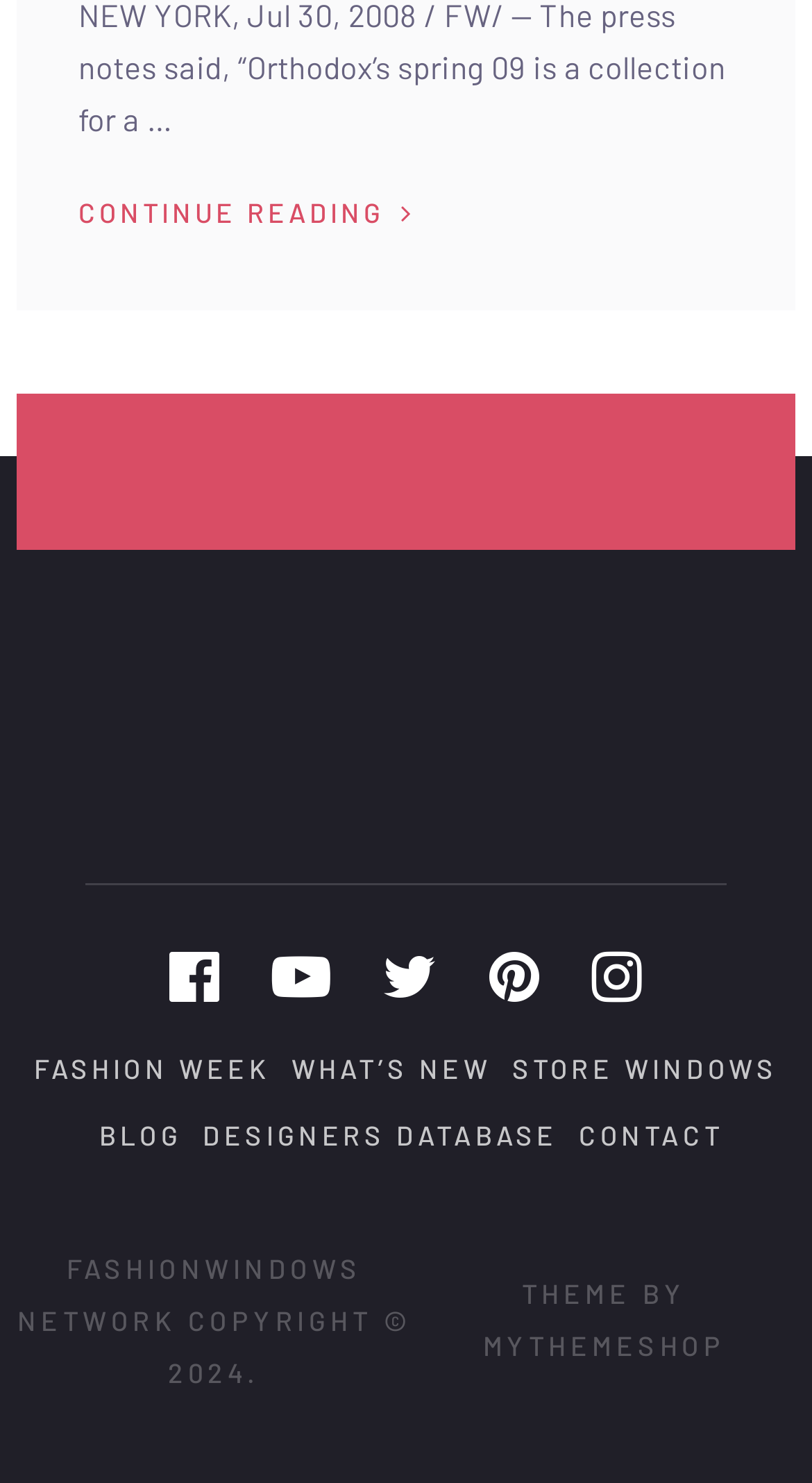Locate the coordinates of the bounding box for the clickable region that fulfills this instruction: "click on CONTINUE READING".

[0.097, 0.126, 0.512, 0.161]